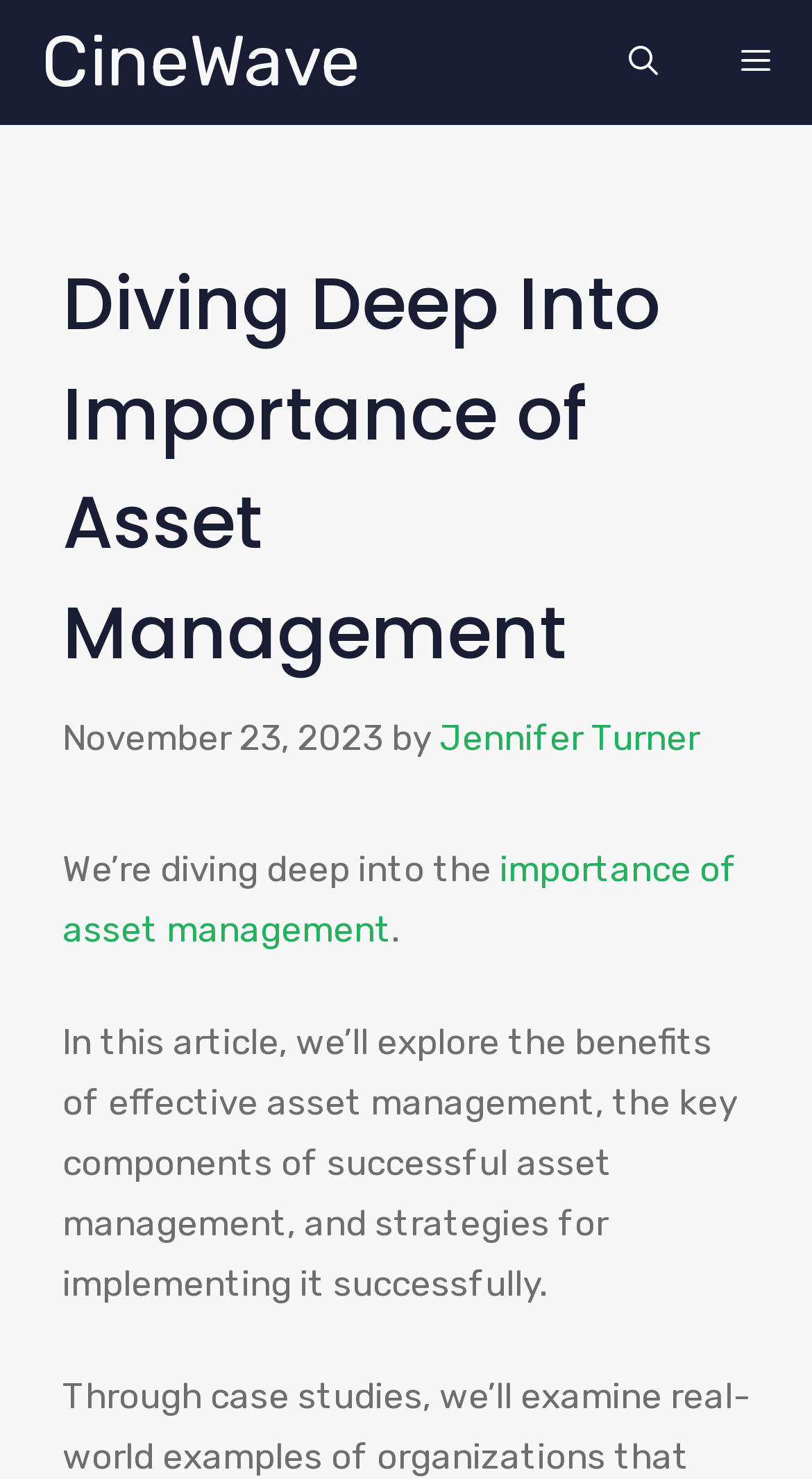Find and extract the text of the primary heading on the webpage.

Diving Deep Into Importance of Asset Management